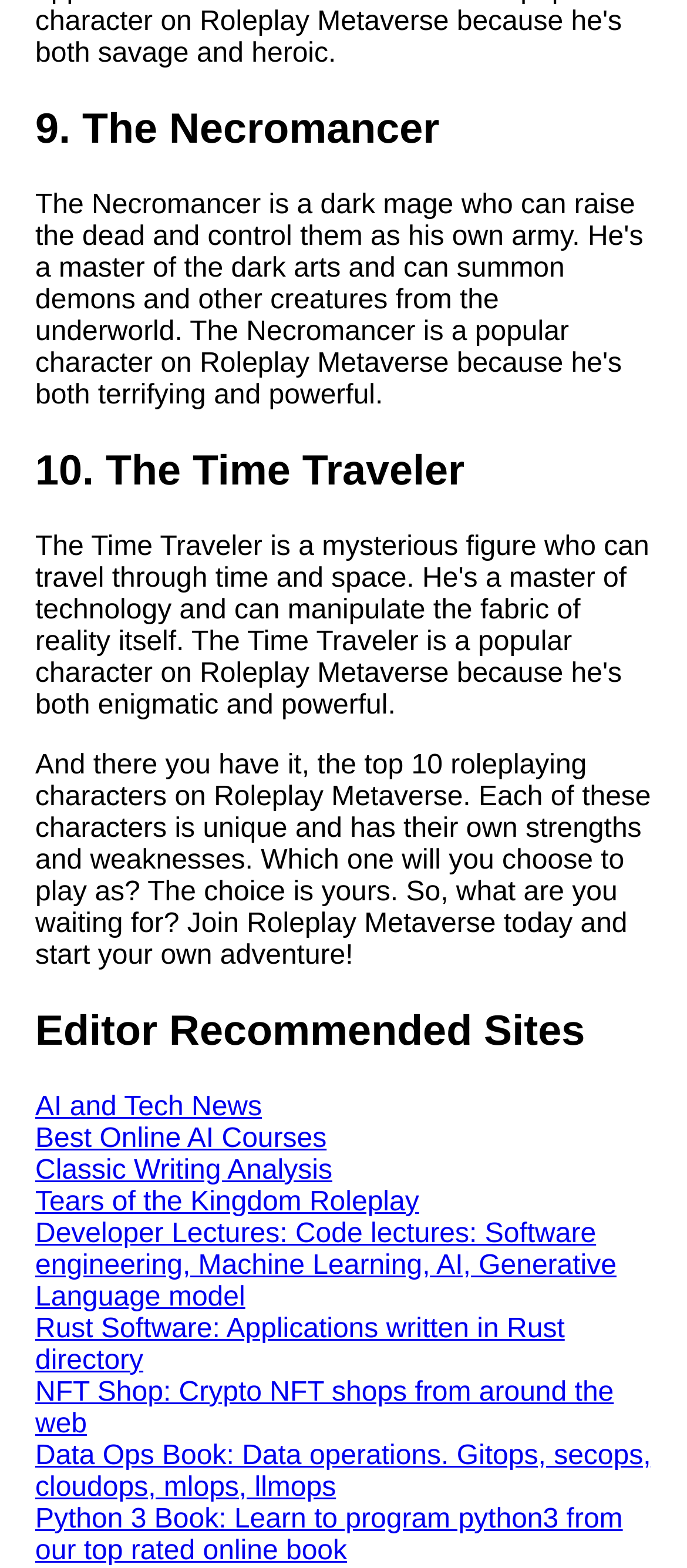Identify the coordinates of the bounding box for the element that must be clicked to accomplish the instruction: "Explore the top 10 roleplaying events on roleplay metaverse".

[0.038, 0.354, 0.615, 0.412]